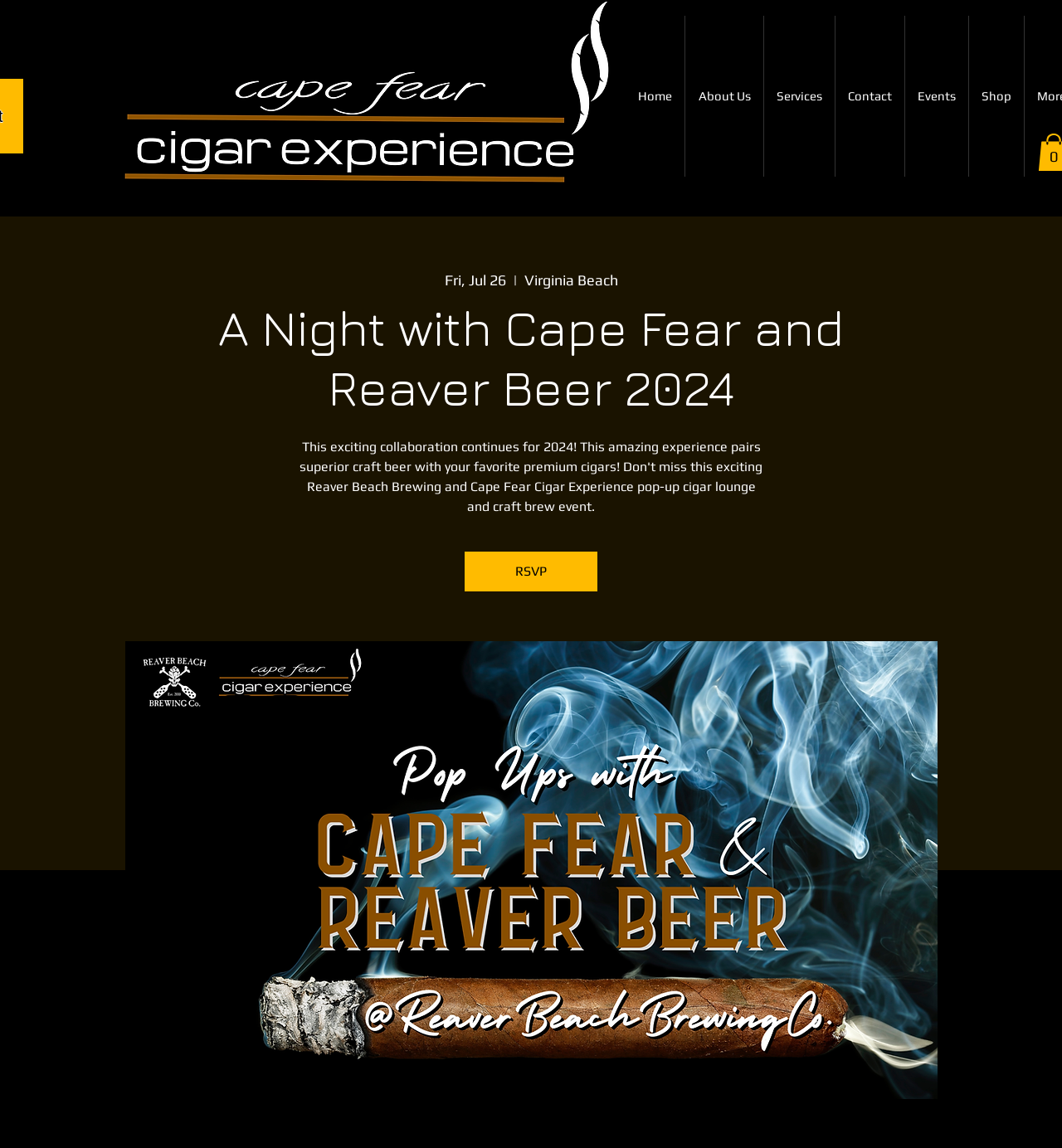Show the bounding box coordinates for the HTML element as described: "About Us".

[0.645, 0.014, 0.719, 0.154]